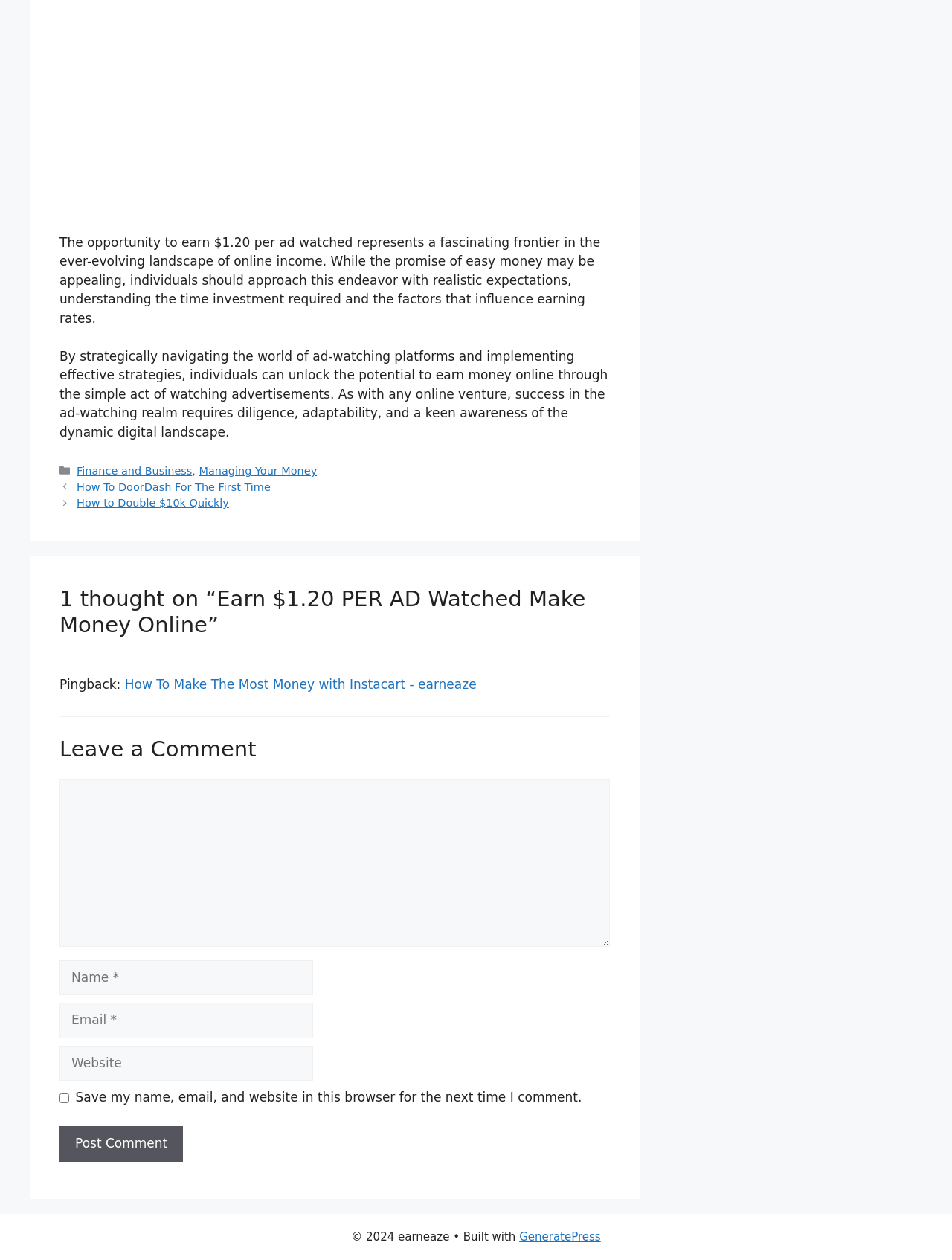Show the bounding box coordinates for the element that needs to be clicked to execute the following instruction: "Click on the 'Finance and Business' link". Provide the coordinates in the form of four float numbers between 0 and 1, i.e., [left, top, right, bottom].

[0.081, 0.369, 0.202, 0.378]